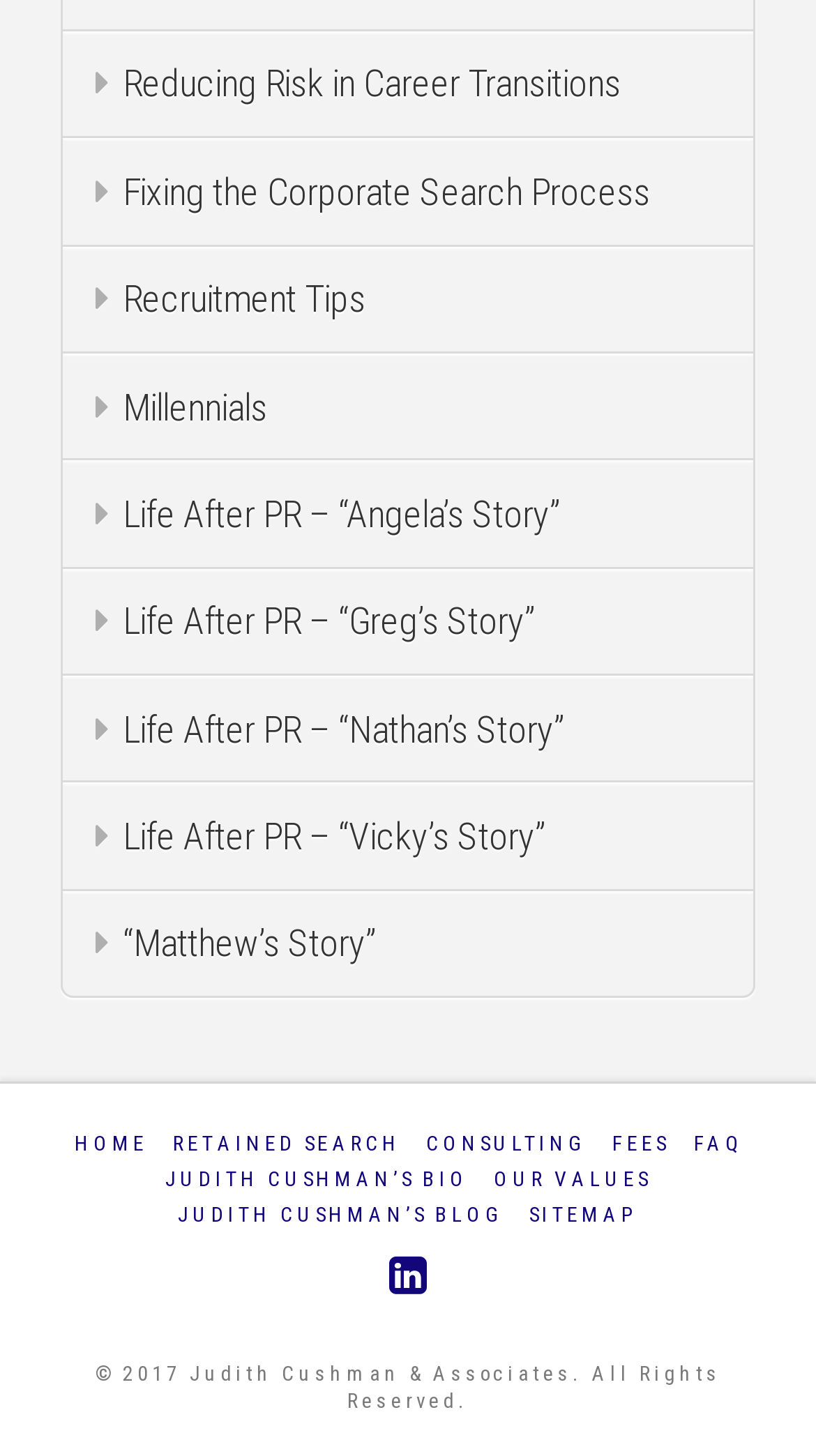How many social media links are there?
Answer the question with a detailed and thorough explanation.

I searched the webpage for social media links and found only one, which is the 'LinkedIn' link.